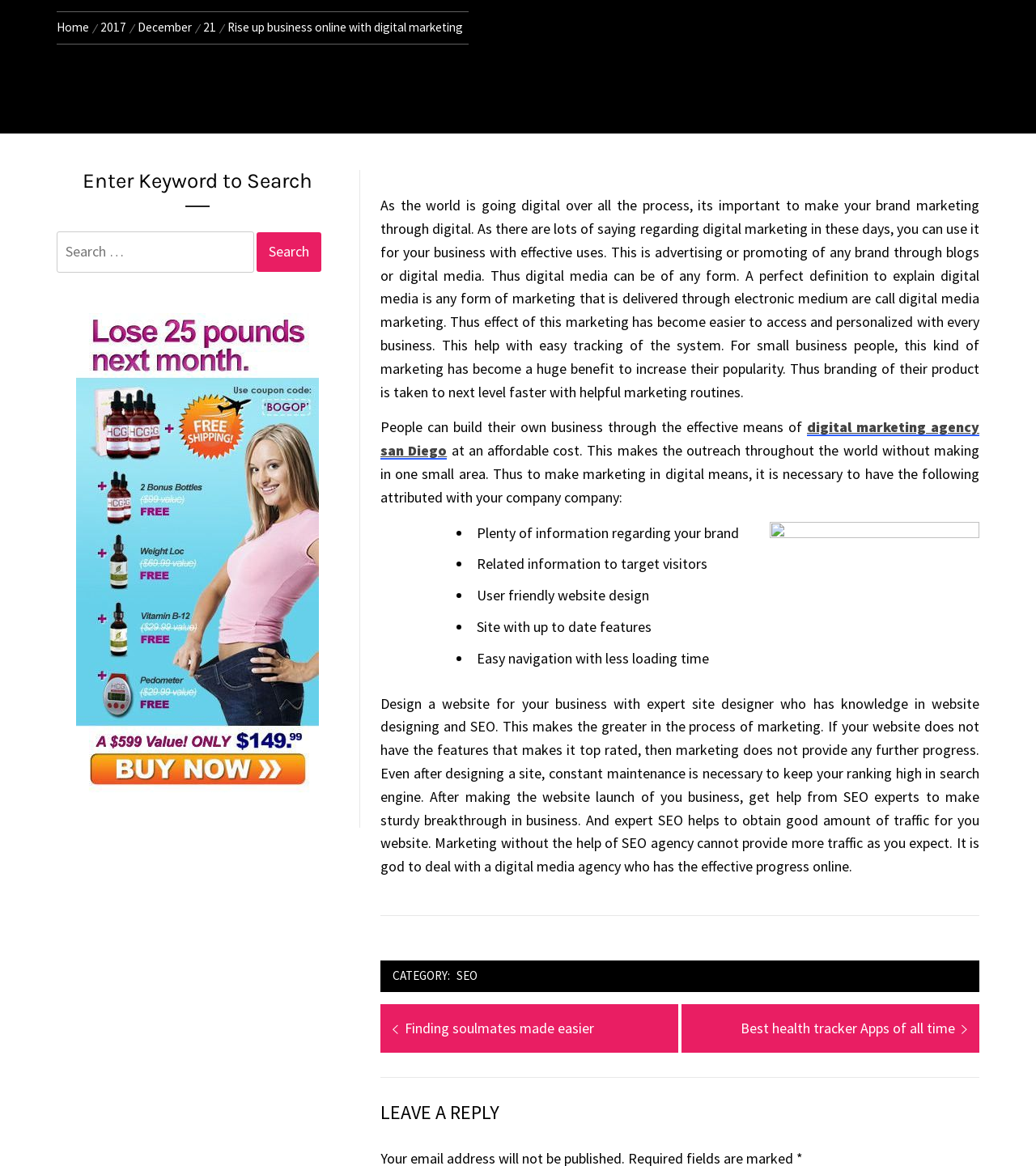Give the bounding box coordinates for the element described by: "digital marketing agency san Diego".

[0.367, 0.358, 0.945, 0.394]